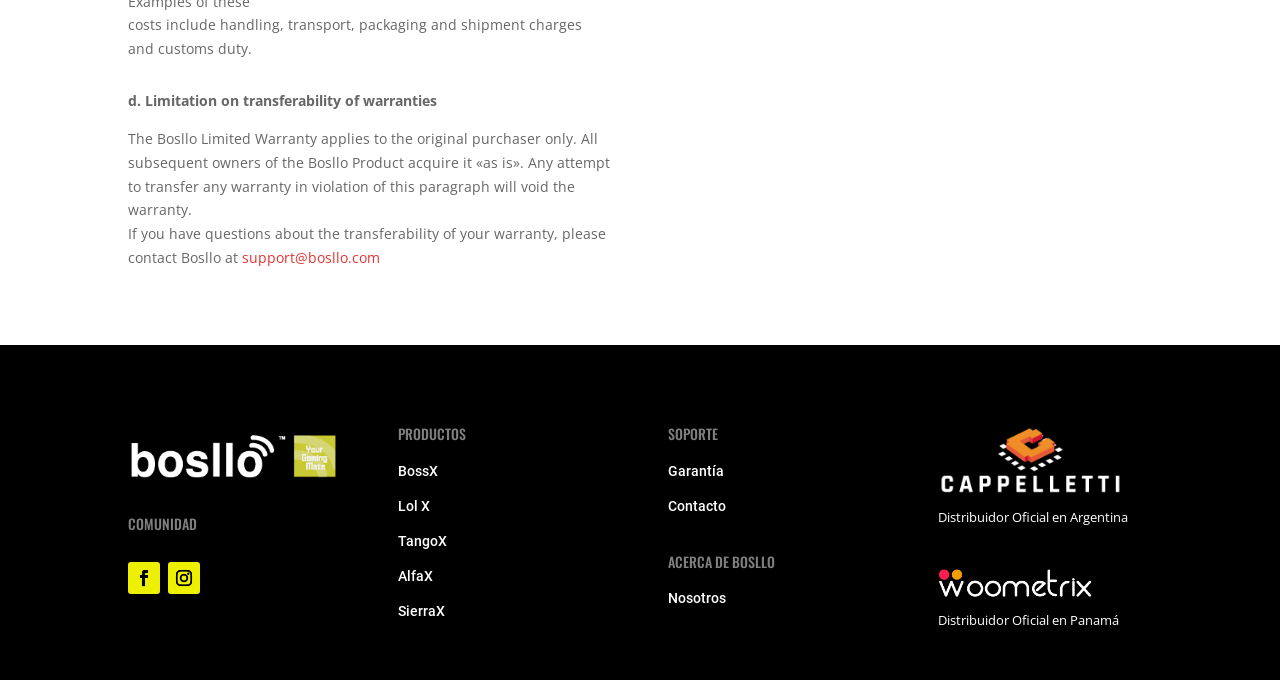From the element description SierraX, predict the bounding box coordinates of the UI element. The coordinates must be specified in the format (top-left x, top-left y, bottom-right x, bottom-right y) and should be within the 0 to 1 range.

[0.311, 0.886, 0.348, 0.91]